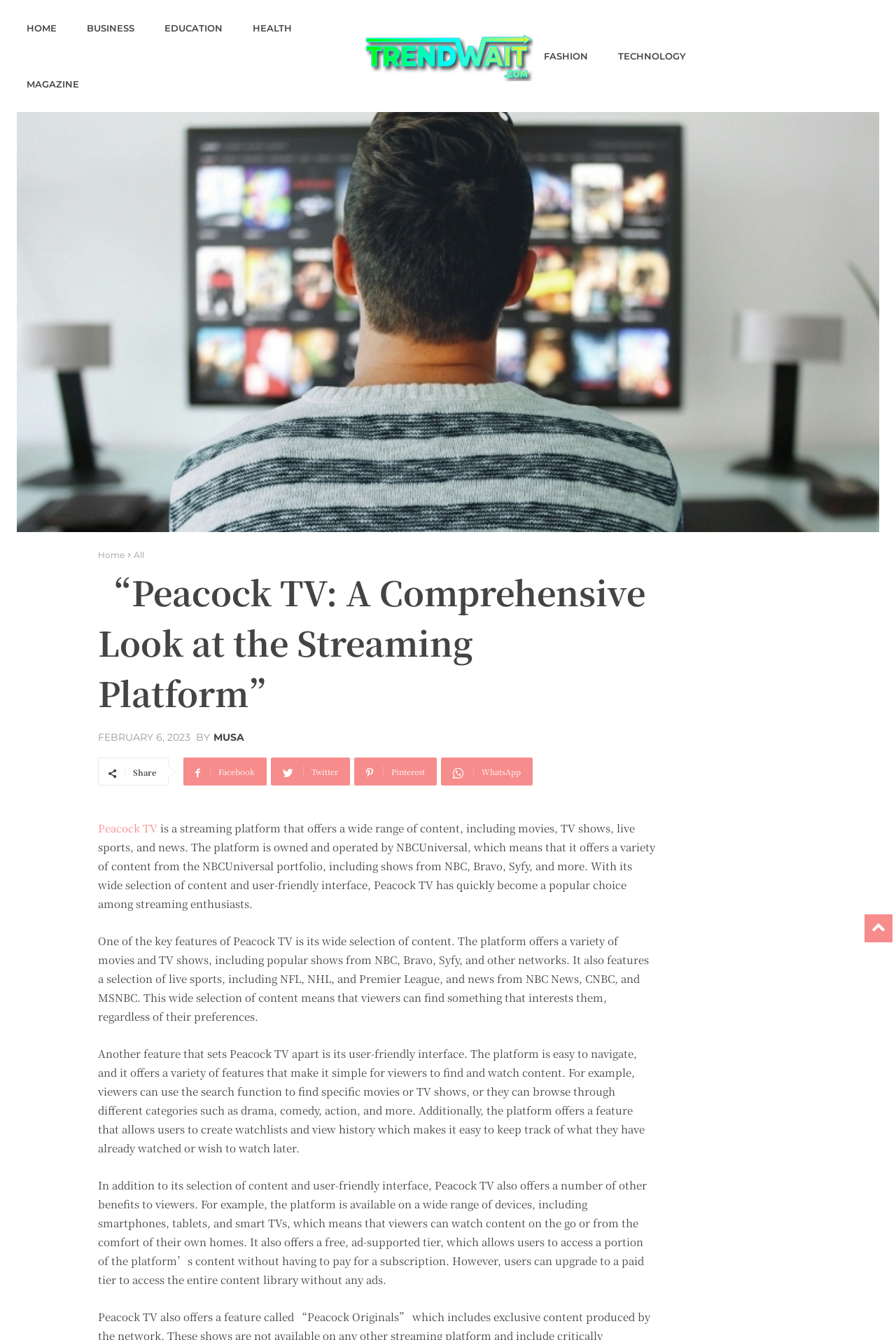Refer to the image and offer a detailed explanation in response to the question: What is a key feature of Peacock TV's interface?

The webpage states that one of the key features of Peacock TV is its user-friendly interface, which makes it easy for viewers to find and watch content. This is mentioned in the paragraph that describes the features of Peacock TV's interface.